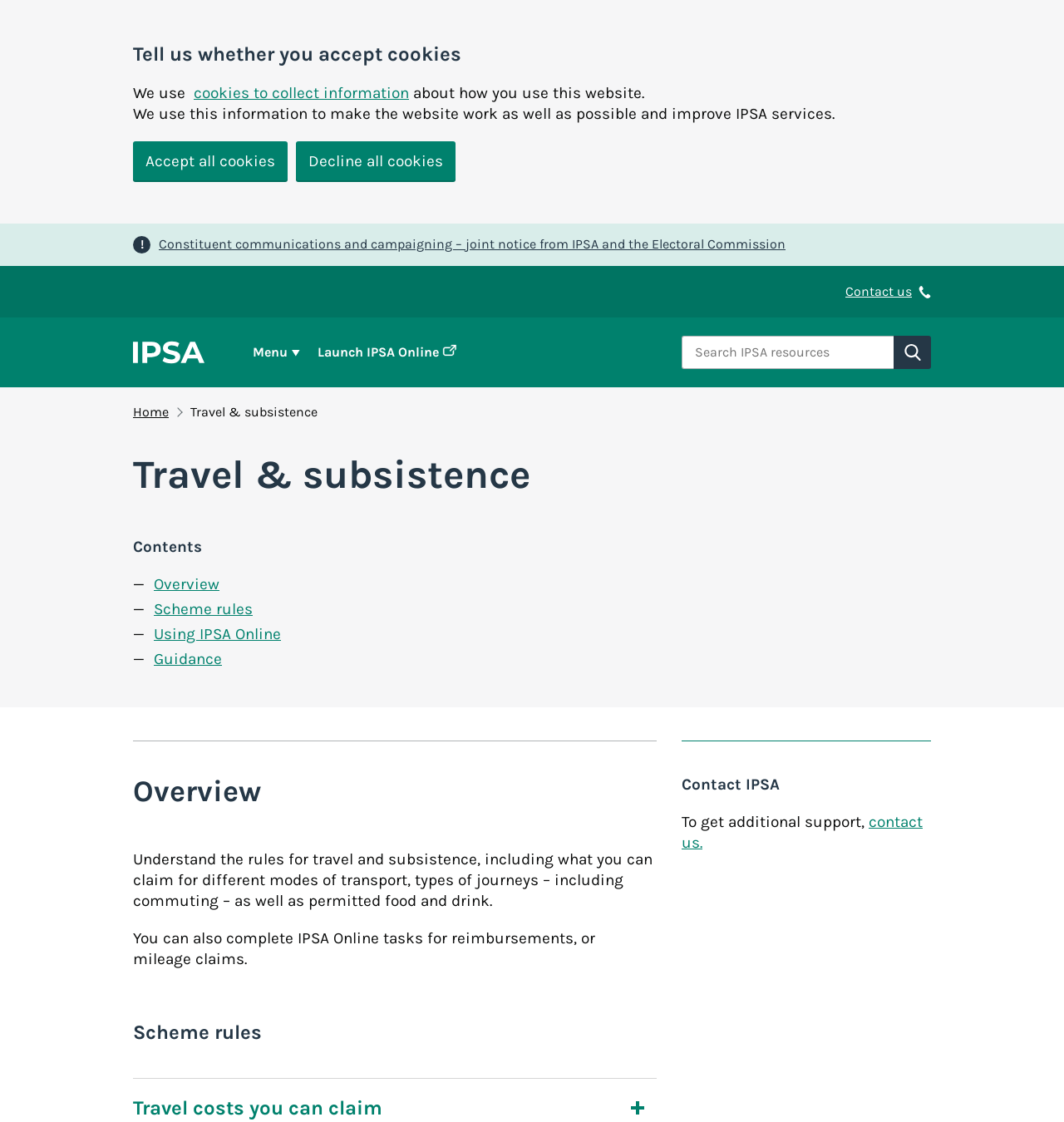Generate a comprehensive description of the webpage content.

The webpage is about travel and subsistence information provided by IPSA. At the top, there is a notification about cookies, with a heading "Tell us whether you accept cookies" and a brief description. Below this, there are two buttons to accept or decline all cookies.

On the left side, there is a navigation menu with links to the IPSA homepage, constituent communications, and contact us. There is also an image of a phone next to the "Contact us" link. Below this, there is a search bar with a combobox and a search button, accompanied by an image of a magnifying glass.

The main content of the page is divided into sections, with headings such as "Travel & subsistence", "Overview", "Scheme rules", and "Contact IPSA". The "Overview" section provides a brief description of the rules for travel and subsistence, including what can be claimed for different modes of transport and types of journeys. The "Scheme rules" section has a heading "Travel costs you can claim" with a button to expand or collapse the content.

On the right side, there is a breadcrumb navigation menu with links to the home page and the current page, "Travel & subsistence". Below this, there is a page contents navigation menu with links to different sections of the page, including "Overview", "Scheme rules", "Using IPSA Online", and "Guidance".

Throughout the page, there are various images, including an IPSA logo, an image of a phone, and an image of a magnifying glass. The layout is organized, with clear headings and concise text, making it easy to navigate and find information.